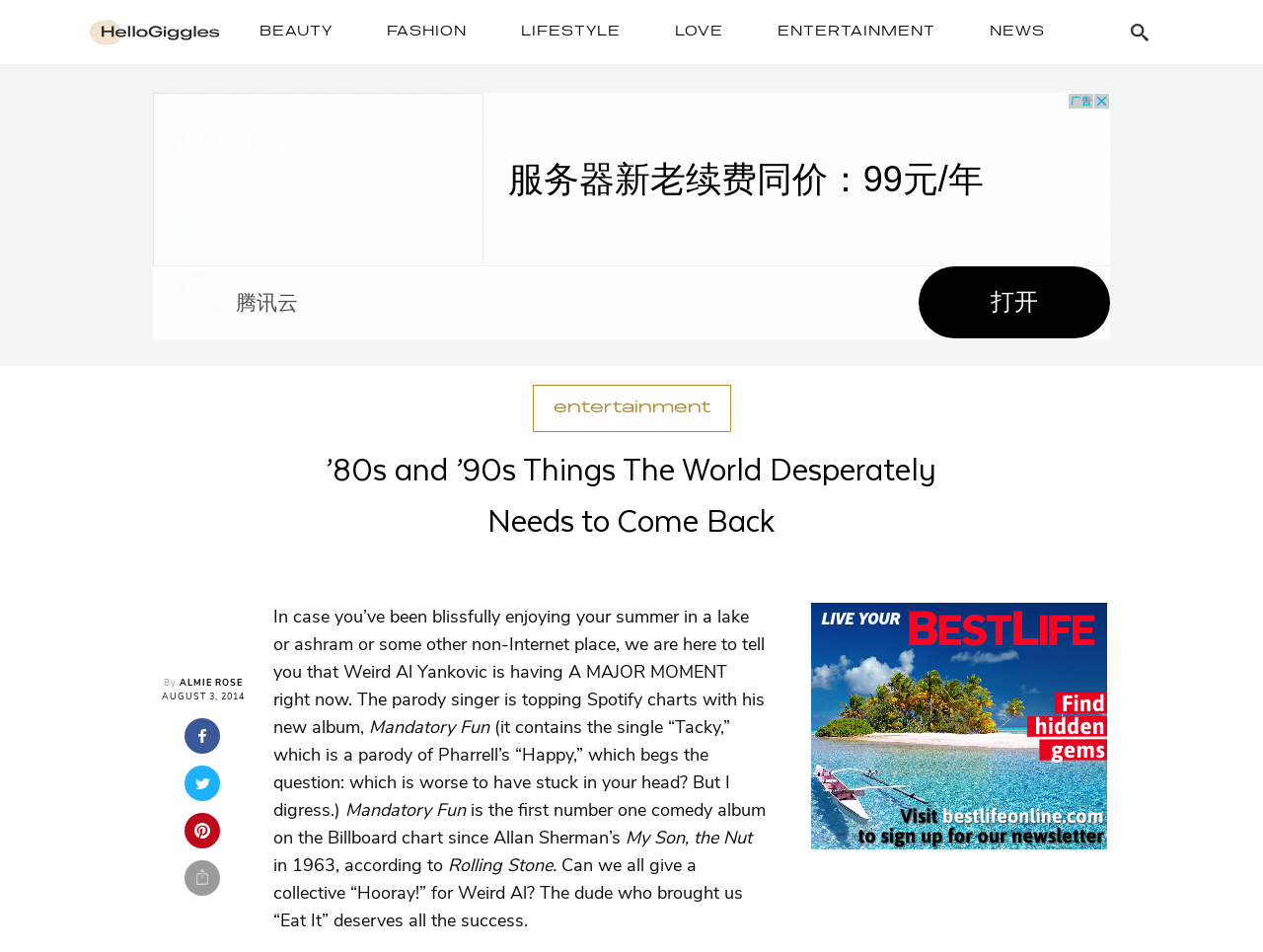Kindly determine the bounding box coordinates of the area that needs to be clicked to fulfill this instruction: "Read the article by ALMIE ROSE".

[0.142, 0.711, 0.192, 0.725]